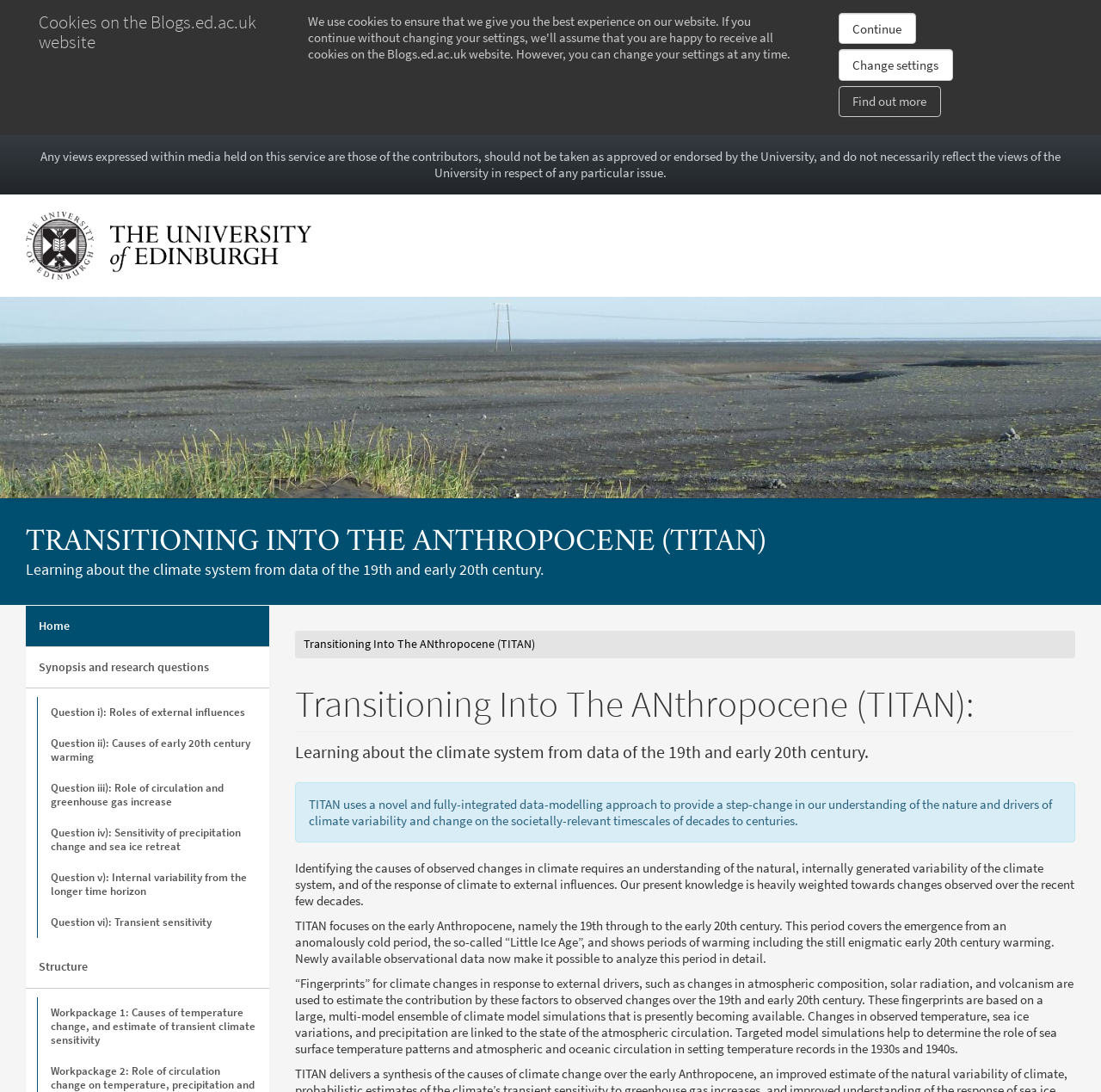Provide the bounding box coordinates for the UI element that is described as: "Find out more".

[0.762, 0.079, 0.854, 0.107]